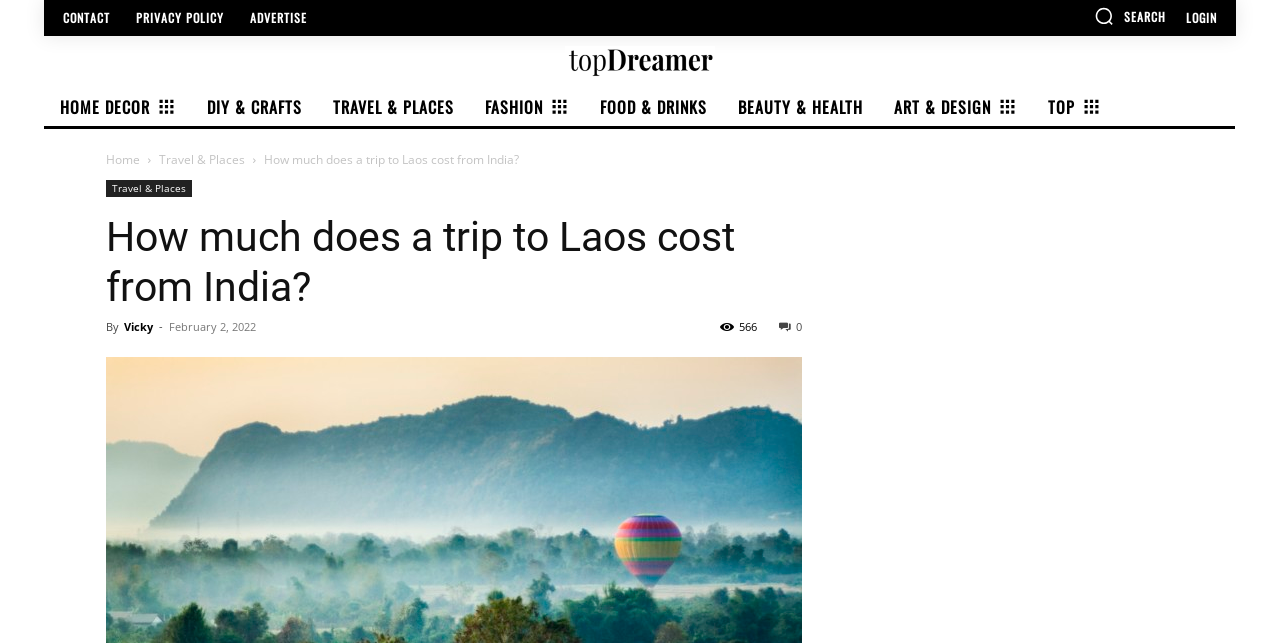Offer an extensive depiction of the webpage and its key elements.

The webpage is about a travel blog, specifically an article titled "How much does a trip to Laos cost from India?" from the website "Top Dreamer". At the top of the page, there is a navigation menu with links to "CONTACT", "PRIVACY POLICY", and "ADVERTISE" on the left, and a search bar with a magnifying glass icon on the right. Next to the search bar is a "LOGIN" link.

Below the navigation menu, there is a logo of the website "Top Dreamer" on the left, and a horizontal menu with links to various categories such as "HOME DECOR", "DIY & CRAFTS", "TRAVEL & PLACES", "FASHION", "FOOD & DRINKS", "BEAUTY & HEALTH", "ART & DESIGN", and "TOP". Each category has a small icon next to it.

The main content of the page is an article about the cost of a trip to Laos from India. The article title "How much does a trip to Laos cost from India?" is displayed prominently, followed by the author's name "Vicky" and the date of publication "February 2, 2022". The article content is not explicitly described, but it appears to be a detailed guide or review of traveling to Laos from India.

On the right side of the page, there is a complementary section that takes up about half of the page's width. The content of this section is not explicitly described, but it appears to be related to the article or the website in general.